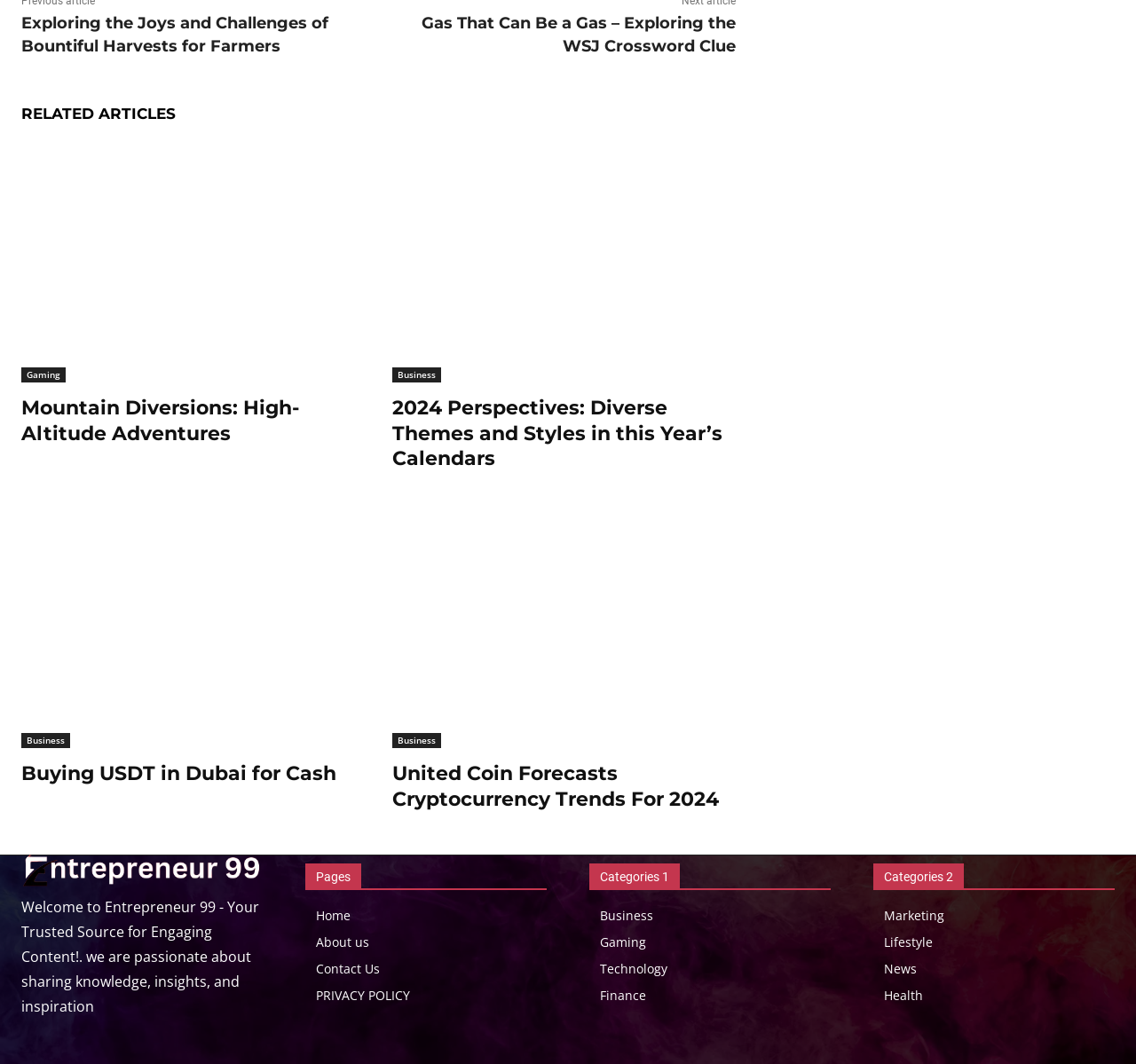Refer to the image and provide an in-depth answer to the question:
Where is the logo of the website located?

The logo of the website is located in the top left corner of the page, as indicated by the bounding box coordinates [0.019, 0.795, 0.231, 0.841] of the image element with the description 'Logo'.